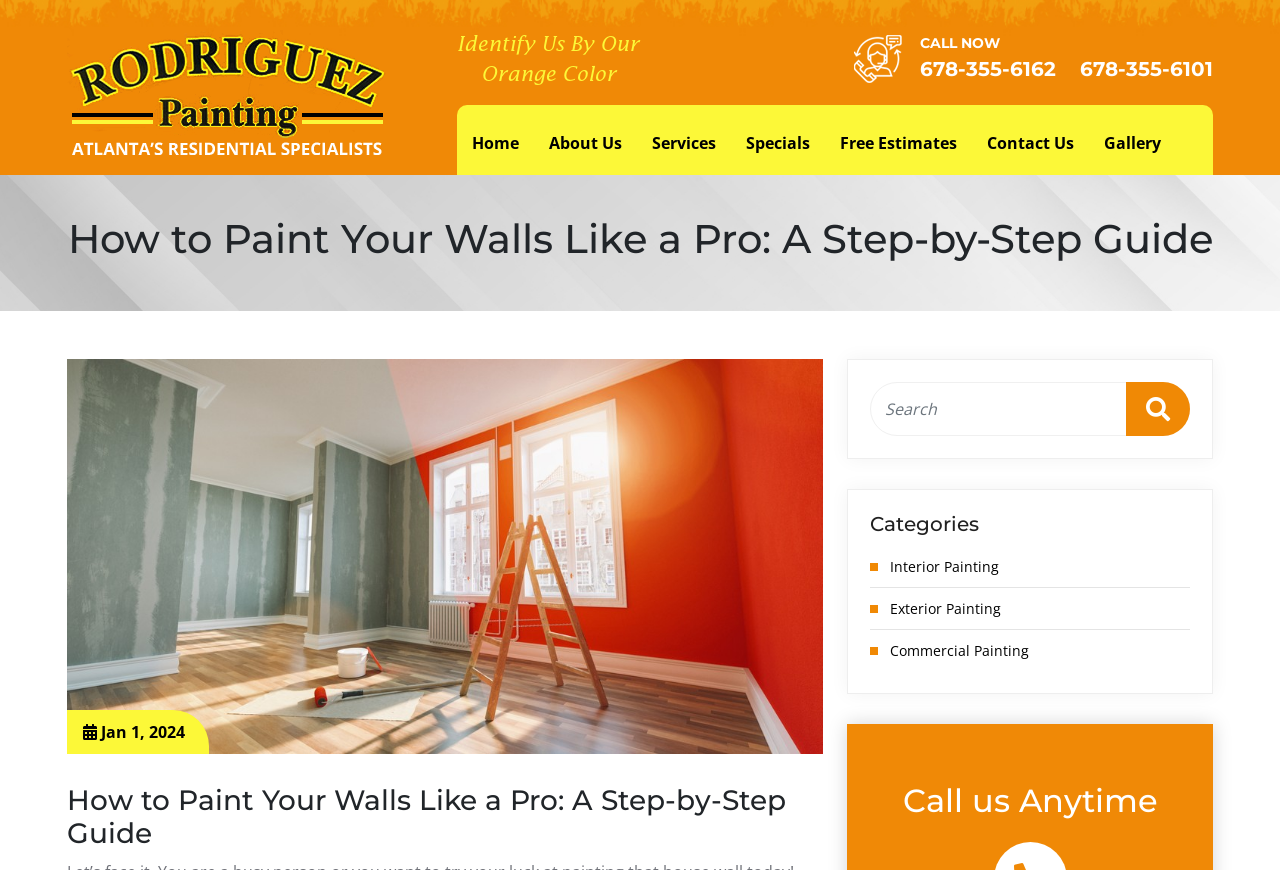Identify the bounding box coordinates for the region of the element that should be clicked to carry out the instruction: "click the CALL NOW button". The bounding box coordinates should be four float numbers between 0 and 1, i.e., [left, top, right, bottom].

[0.719, 0.039, 0.781, 0.06]